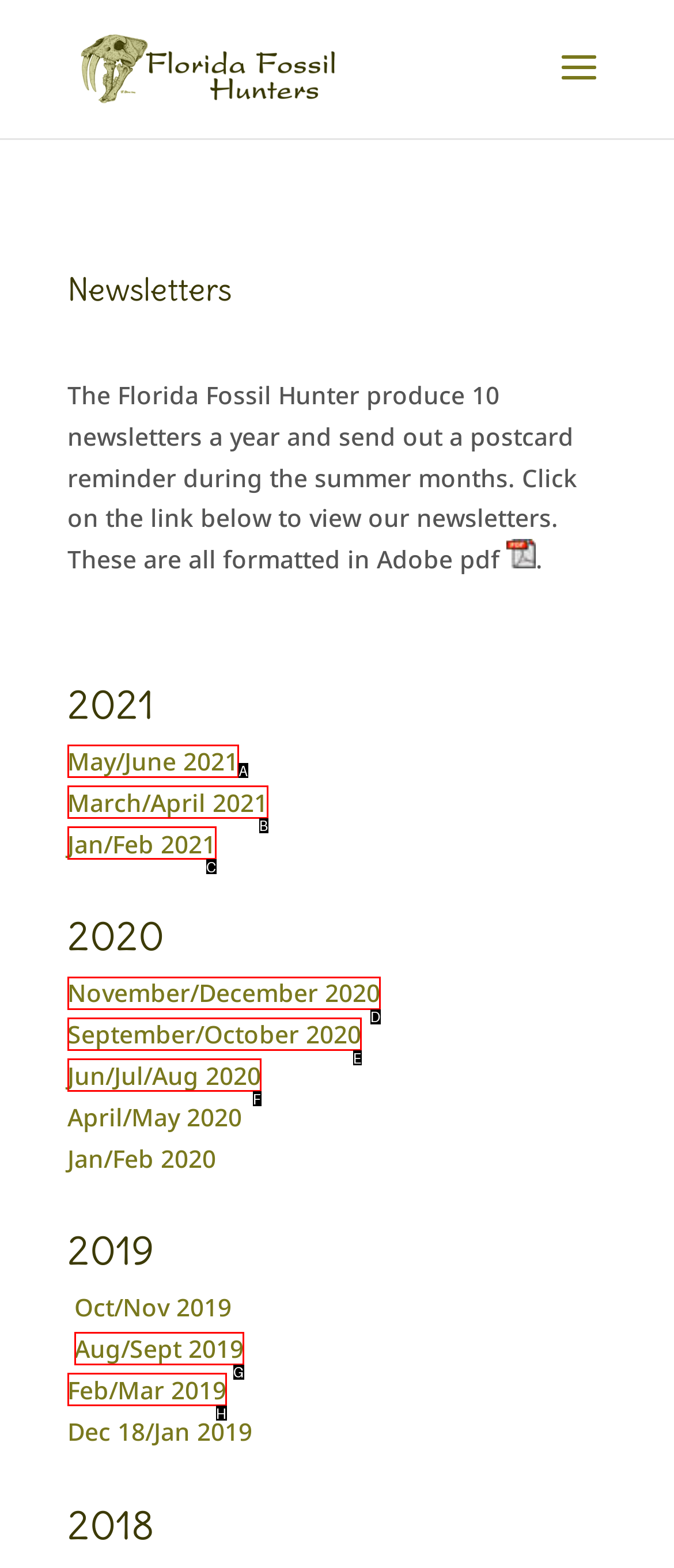Among the marked elements in the screenshot, which letter corresponds to the UI element needed for the task: Click on the link to view the May/June 2021 newsletter?

A